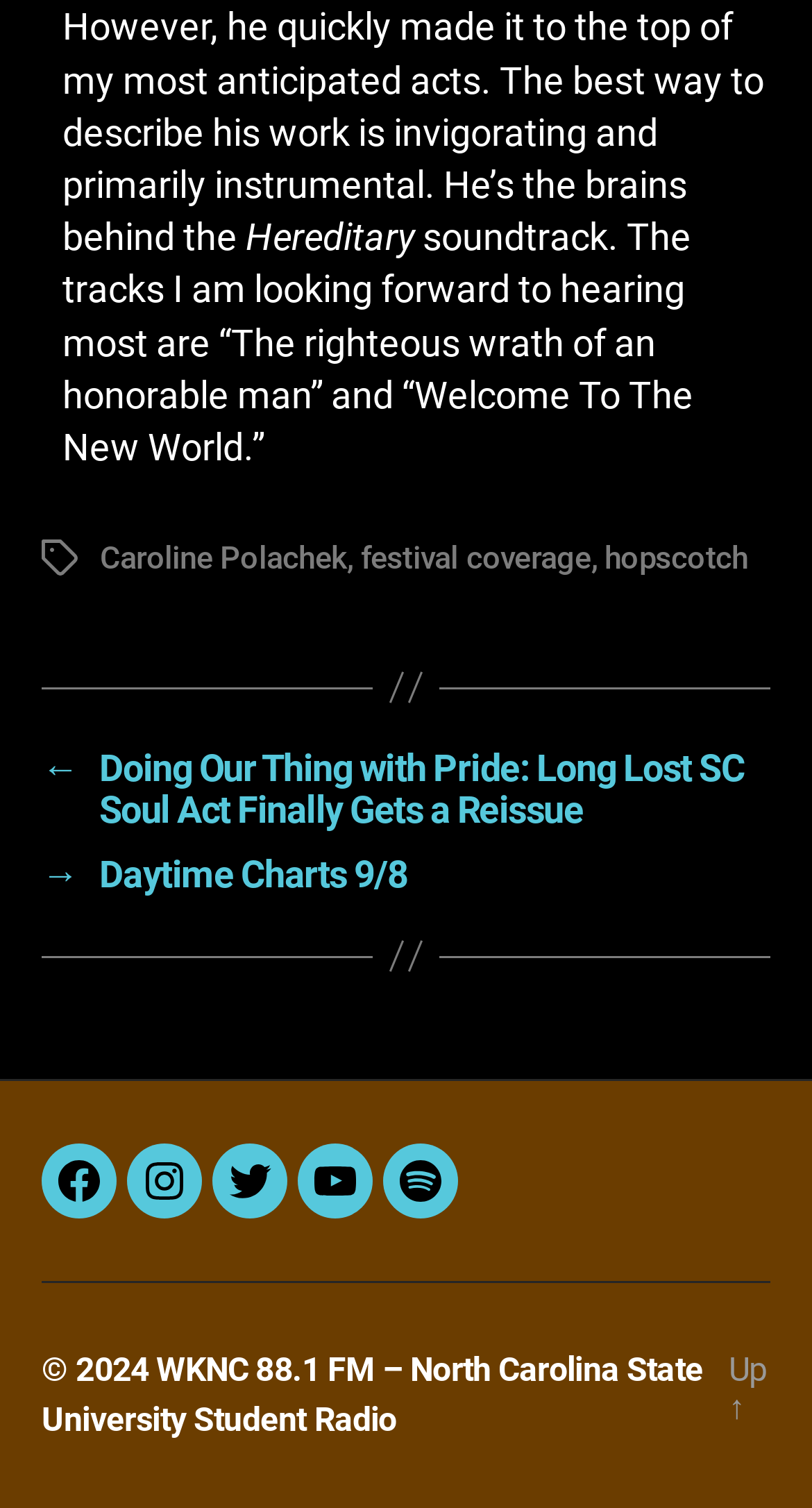Reply to the question with a brief word or phrase: What is the year of copyright mentioned at the bottom of the page?

2024